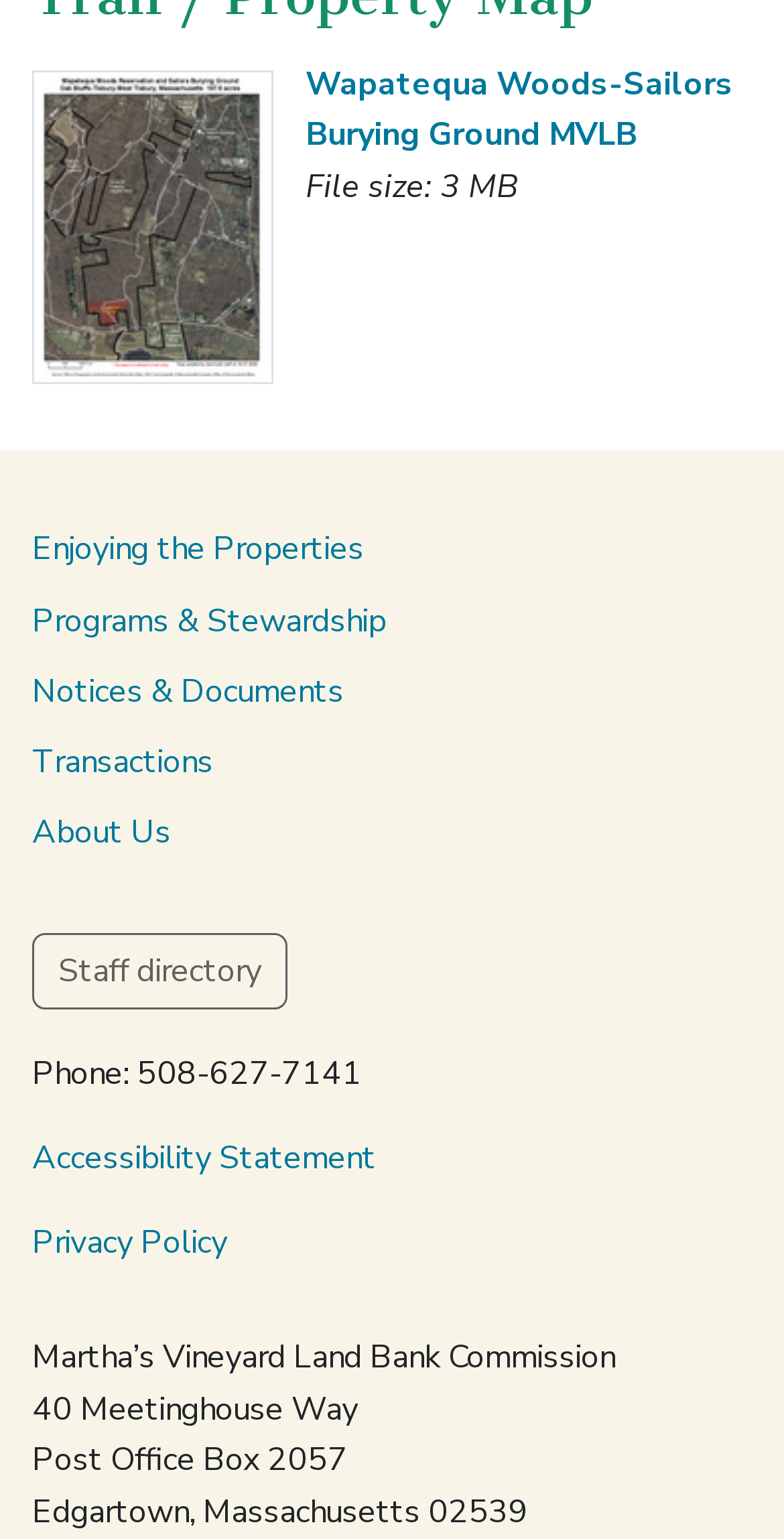Kindly provide the bounding box coordinates of the section you need to click on to fulfill the given instruction: "Go to About Us page".

[0.036, 0.527, 0.954, 0.557]